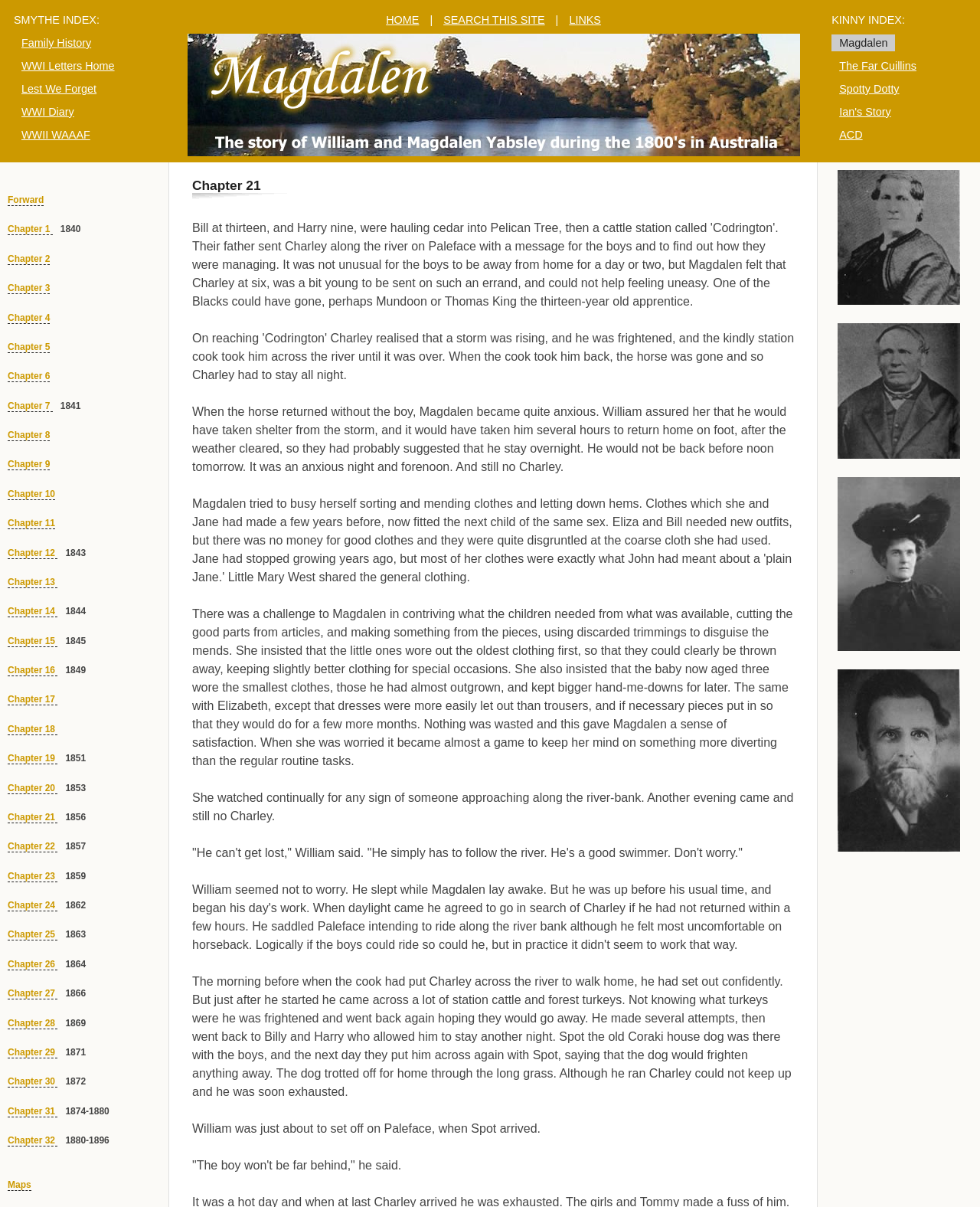Locate the bounding box coordinates of the clickable region necessary to complete the following instruction: "Read the article about 'Choosing the Right Colours for your Kitchen: Red'". Provide the coordinates in the format of four float numbers between 0 and 1, i.e., [left, top, right, bottom].

None